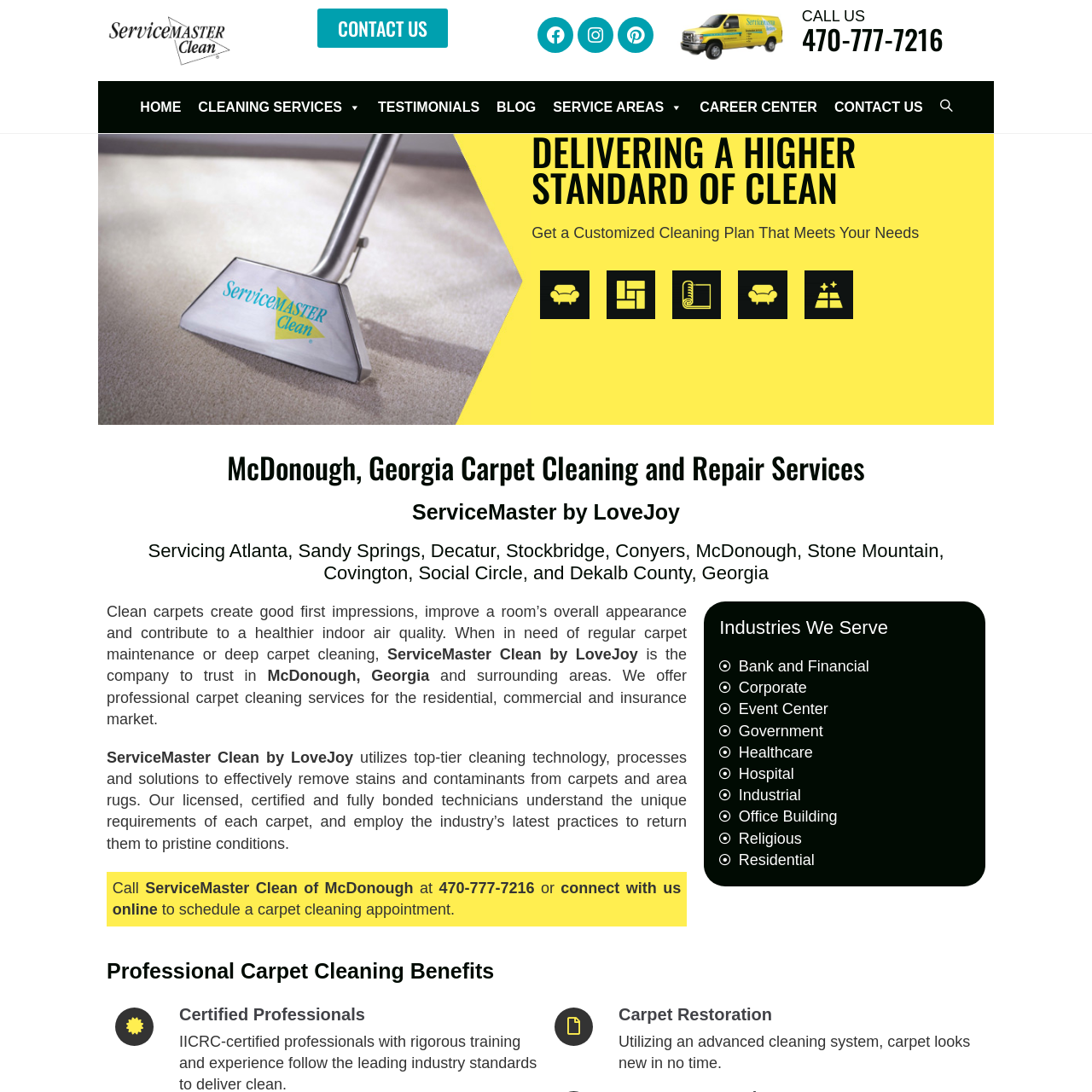Identify the bounding box coordinates of the specific part of the webpage to click to complete this instruction: "Search the website".

[0.853, 0.091, 0.879, 0.104]